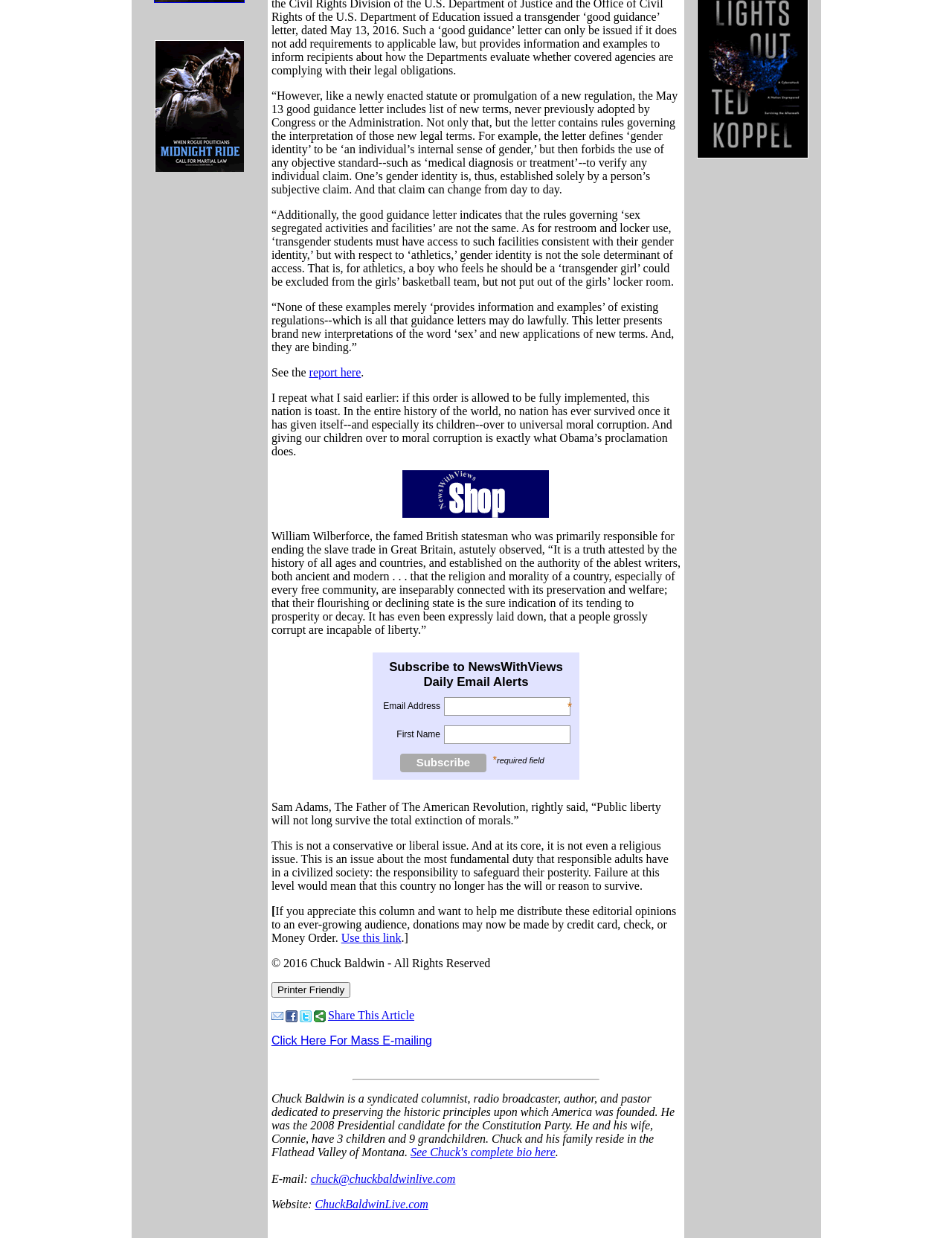Utilize the details in the image to give a detailed response to the question: What is the topic of the article?

The article discusses the topic of gender identity and its relation to moral corruption, citing examples from a good guidance letter and quoting historical figures such as William Wilberforce and Sam Adams.